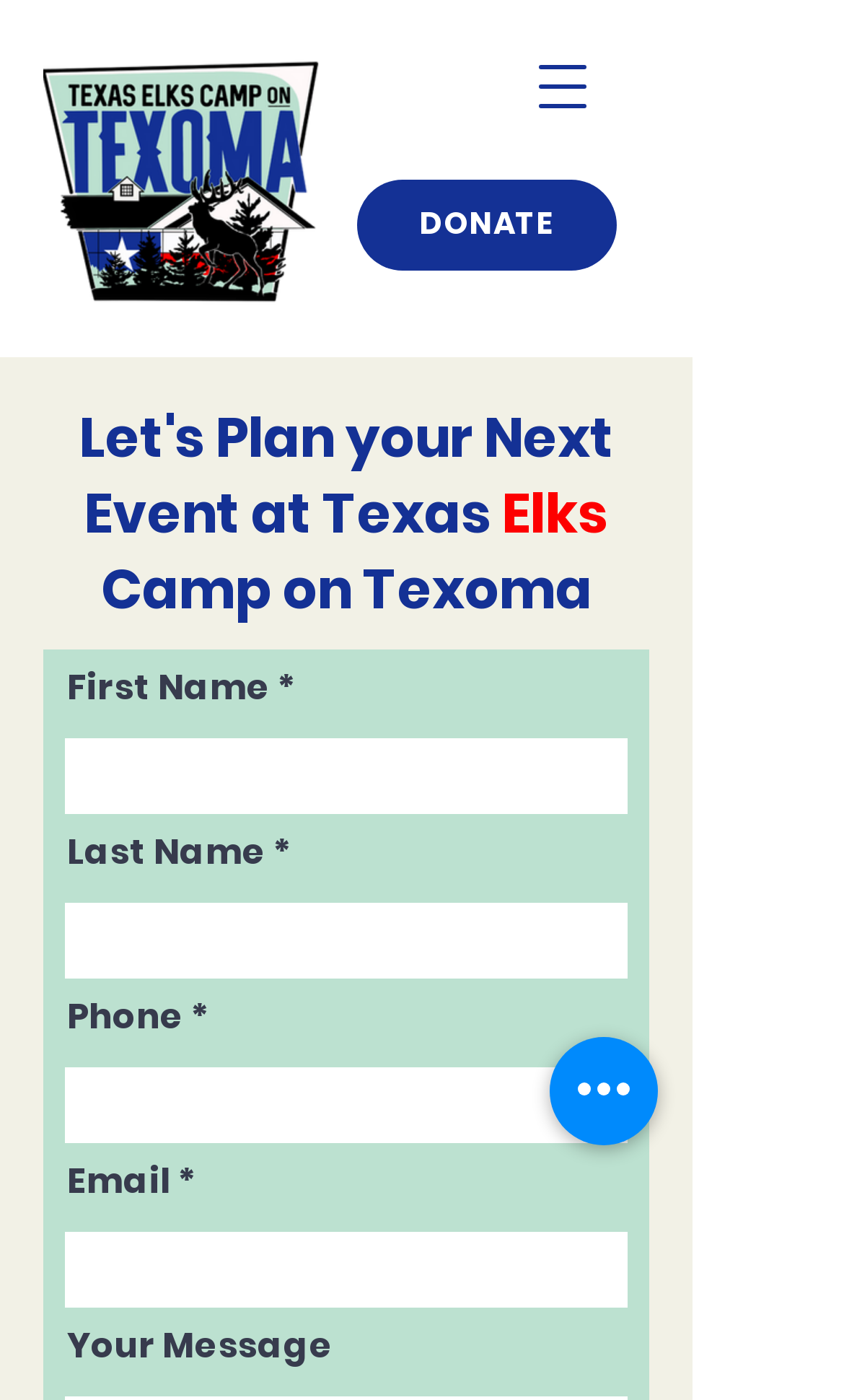Convey a detailed summary of the webpage, mentioning all key elements.

The webpage is about contacting Texas Elks Camp on Texoma for planning a retreat. At the top left corner, there is a Texas Elks Logo image. Next to it, on the top right corner, there is a button to open a navigation menu. Below the logo, there is a link to donate. 

The main content of the page is a form to plan an event at the camp. The form is headed by a title "Let's Plan your Next Event at Texas Elks Camp on Texoma". The form consists of five fields: First Name, Last Name, Phone, Email, and Your Message. Each field has a label and a required text box to input the information. The fields are arranged vertically, with the First Name field at the top and the Your Message field at the bottom.

On the right side of the form, there is a button labeled "Quick actions".